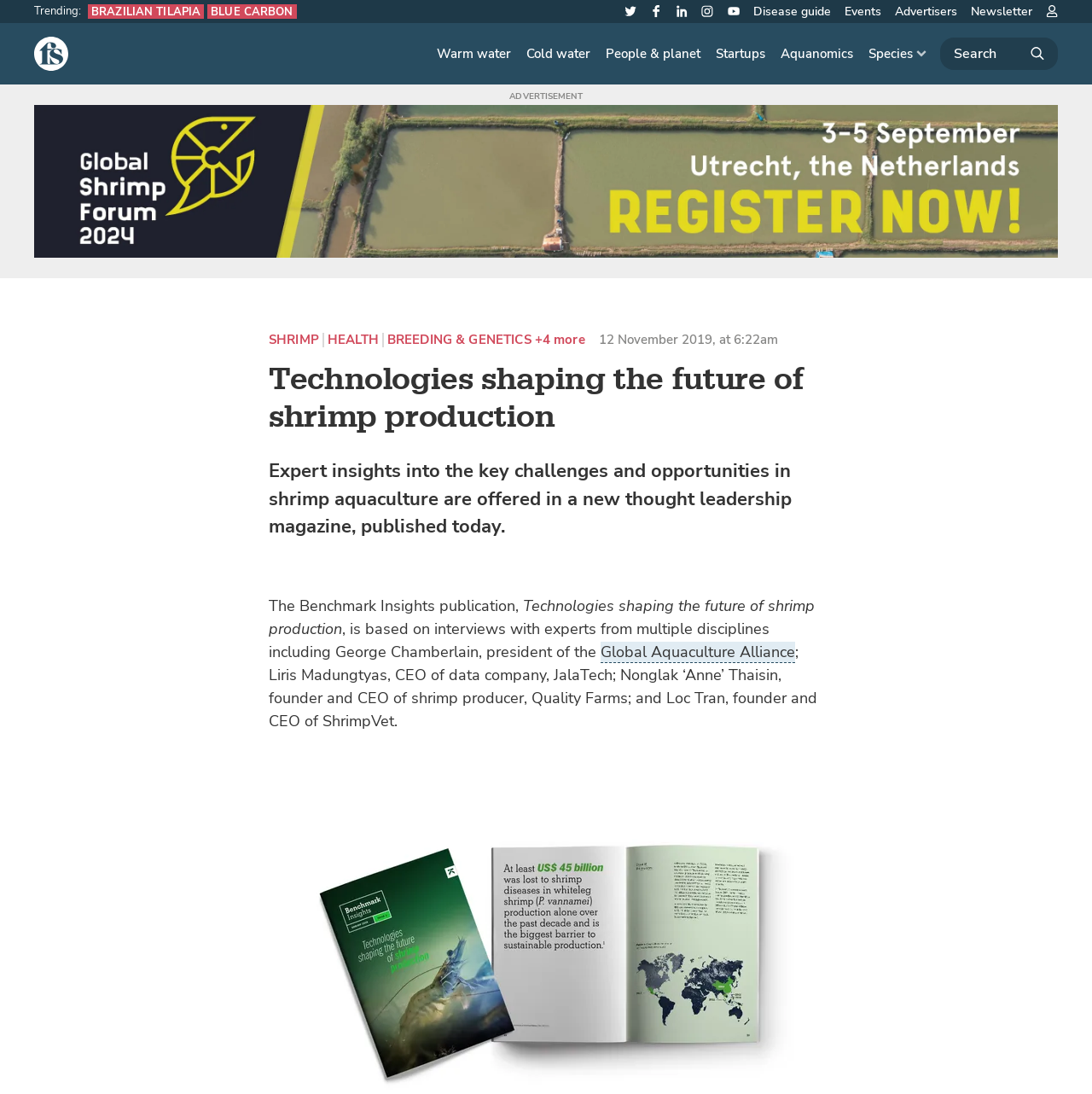Identify the text that serves as the heading for the webpage and generate it.

Technologies shaping the future of shrimp production